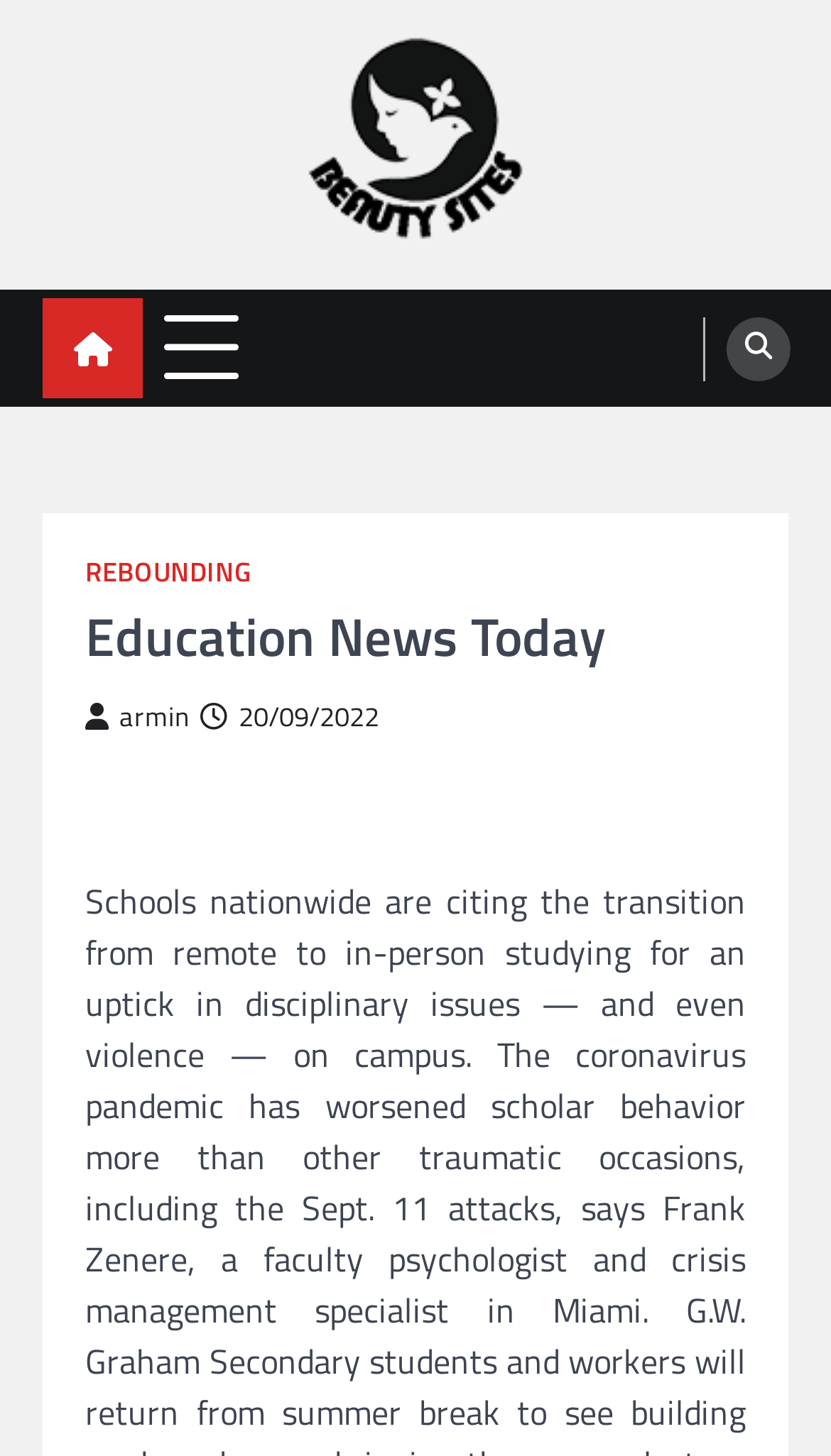Return the bounding box coordinates of the UI element that corresponds to this description: "aria-label="home icon"". The coordinates must be given as four float numbers in the range of 0 and 1, [left, top, right, bottom].

[0.051, 0.205, 0.172, 0.274]